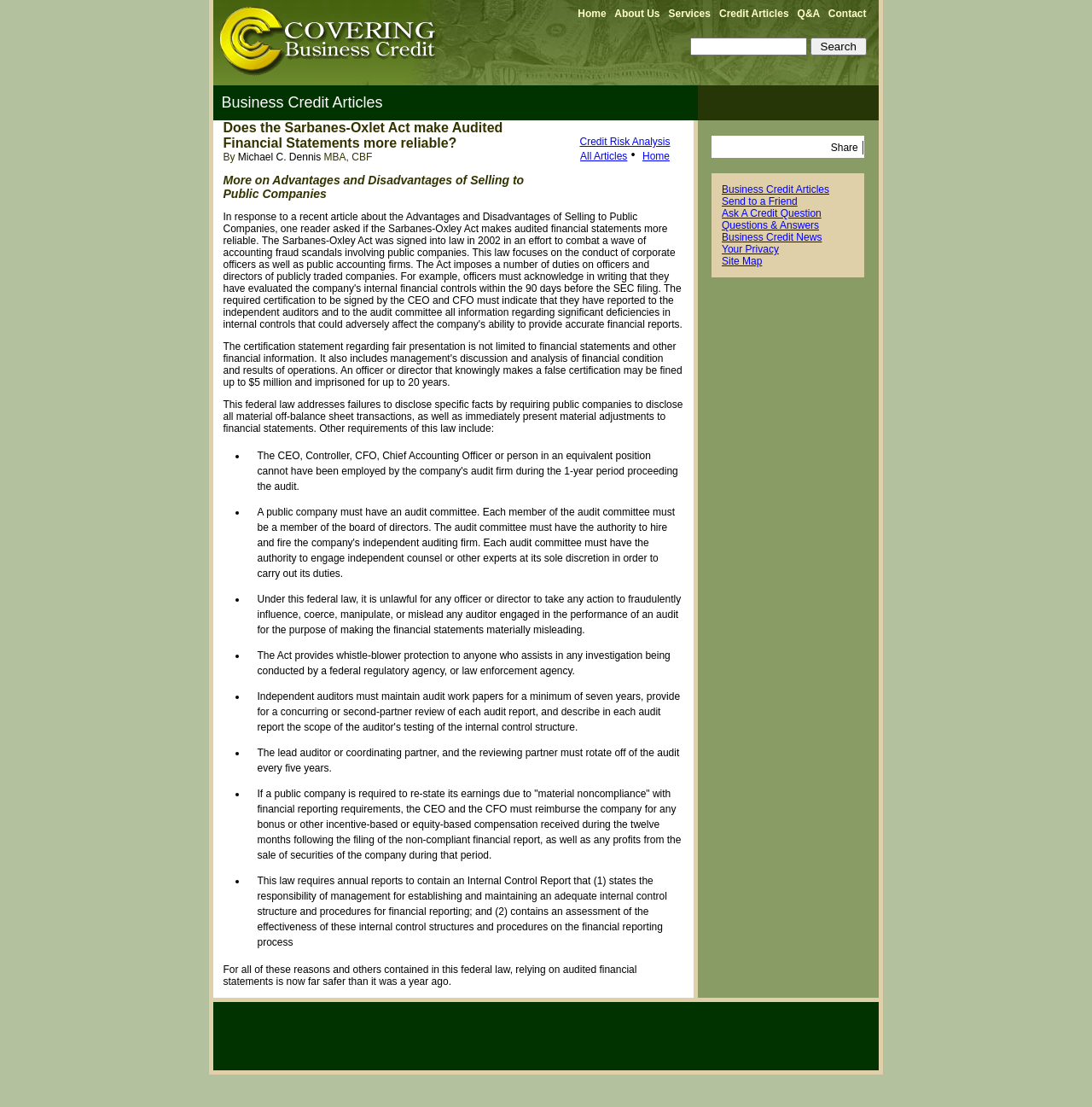Who is the author of the article?
Kindly offer a comprehensive and detailed response to the question.

The author of the article can be found by looking at the byline of the article, which states 'By Michael C. Dennis MBA, CBF'. This indicates that the author of the article is Michael C. Dennis.